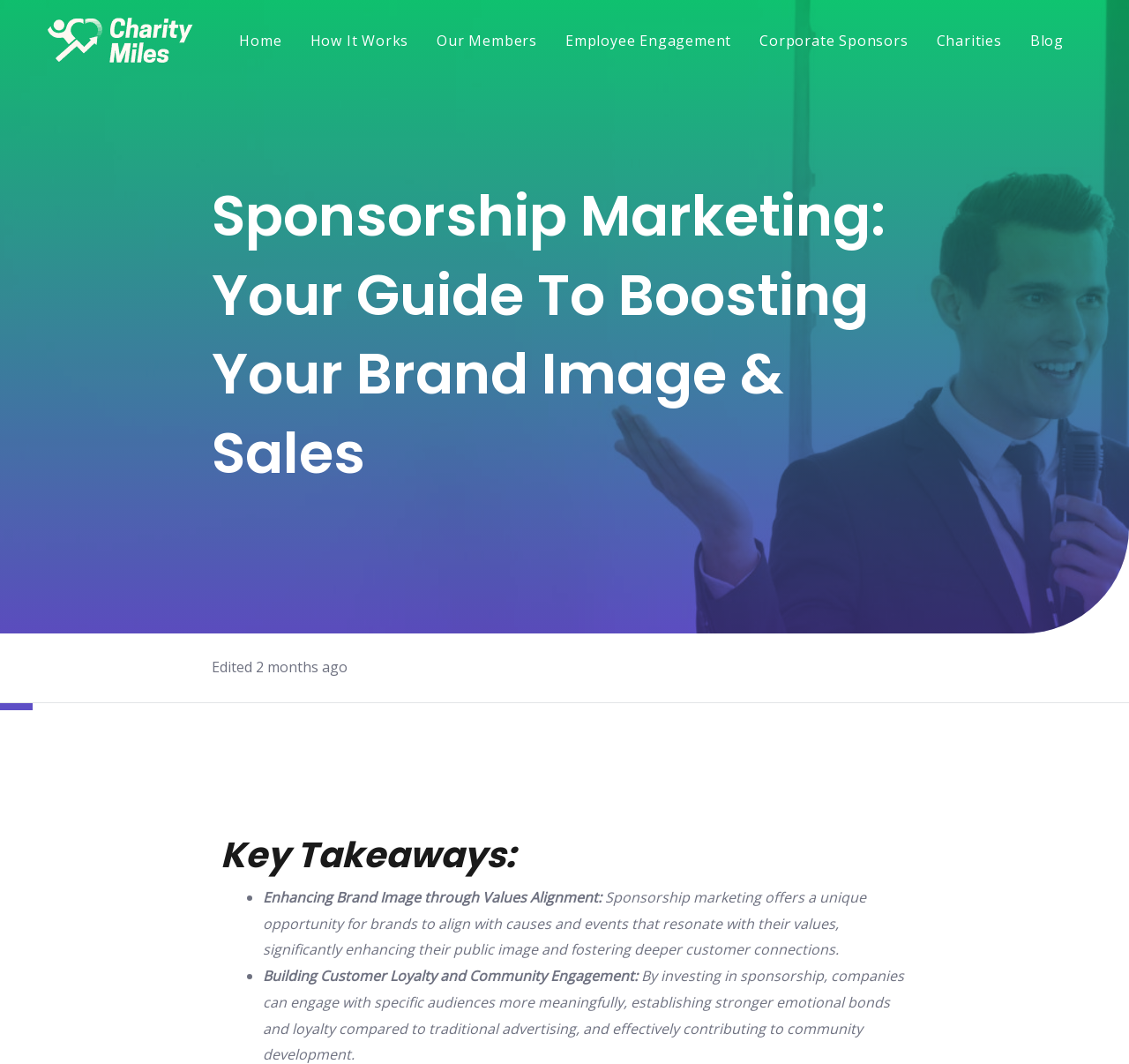Determine the bounding box coordinates for the element that should be clicked to follow this instruction: "Learn about Paddles". The coordinates should be given as four float numbers between 0 and 1, in the format [left, top, right, bottom].

None